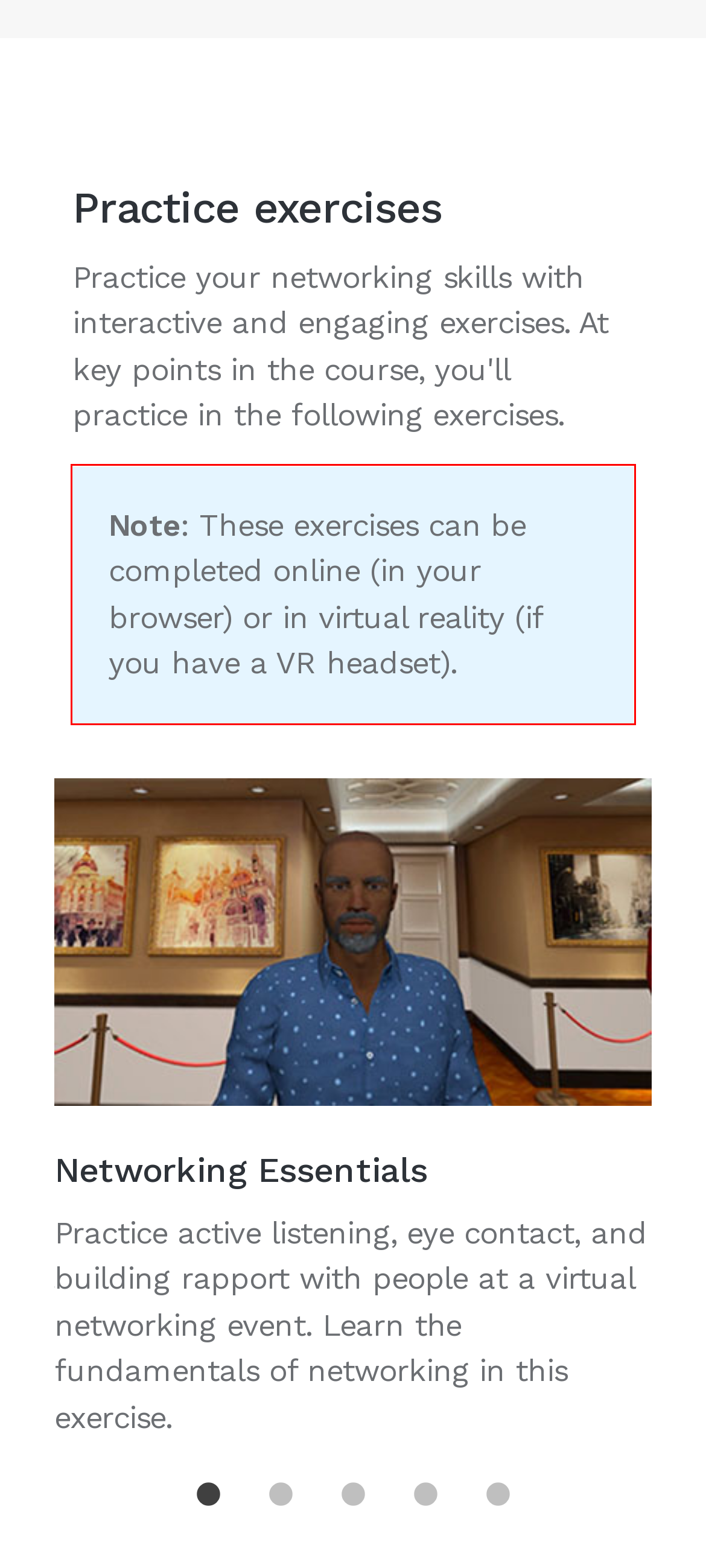With the given screenshot of a webpage, locate the red rectangle bounding box and extract the text content using OCR.

Note: These exercises can be completed online (in your browser) or in virtual reality (if you have a VR headset).